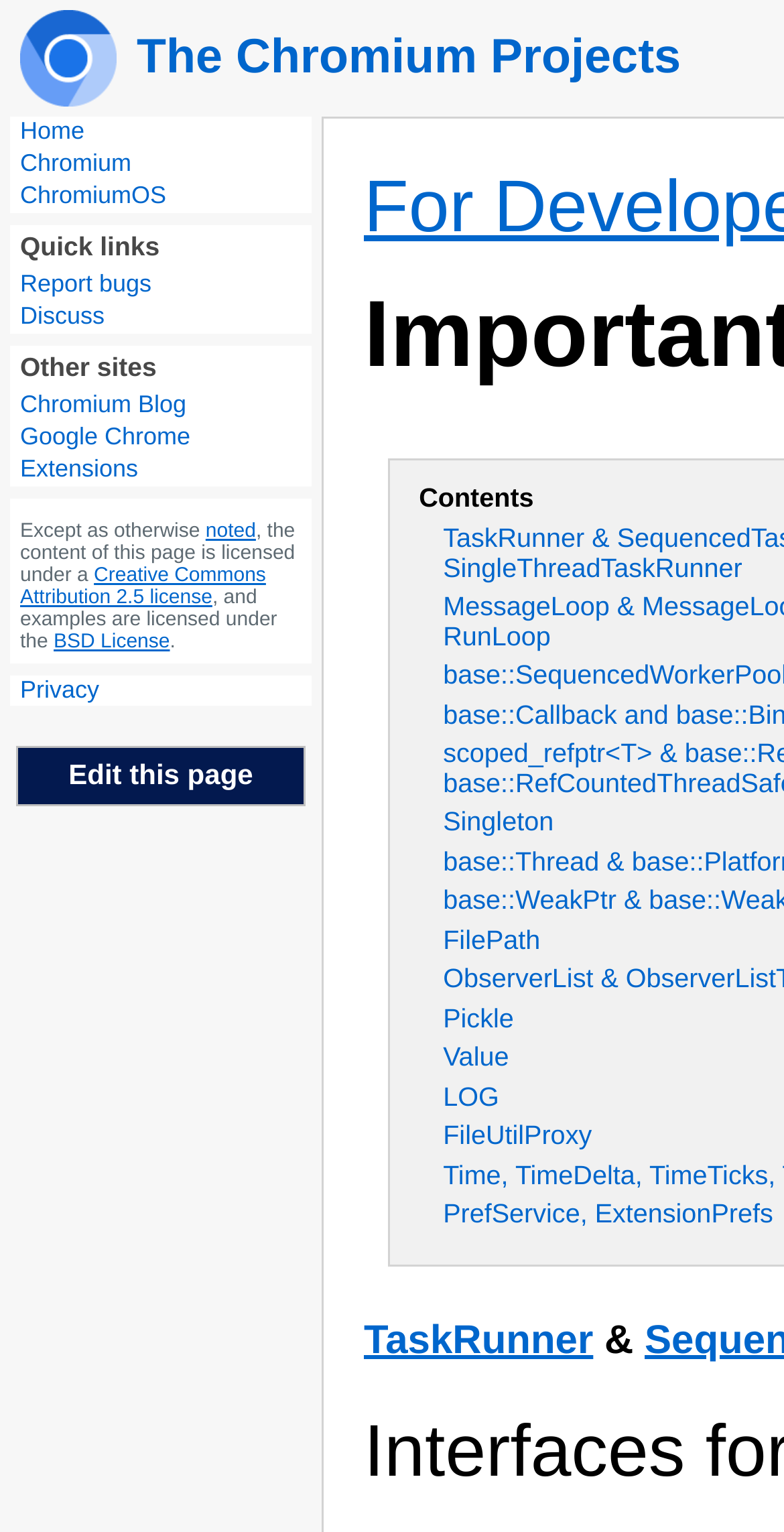Identify the bounding box coordinates for the element you need to click to achieve the following task: "Visit the Home page". Provide the bounding box coordinates as four float numbers between 0 and 1, in the form [left, top, right, bottom].

[0.026, 0.076, 0.397, 0.097]